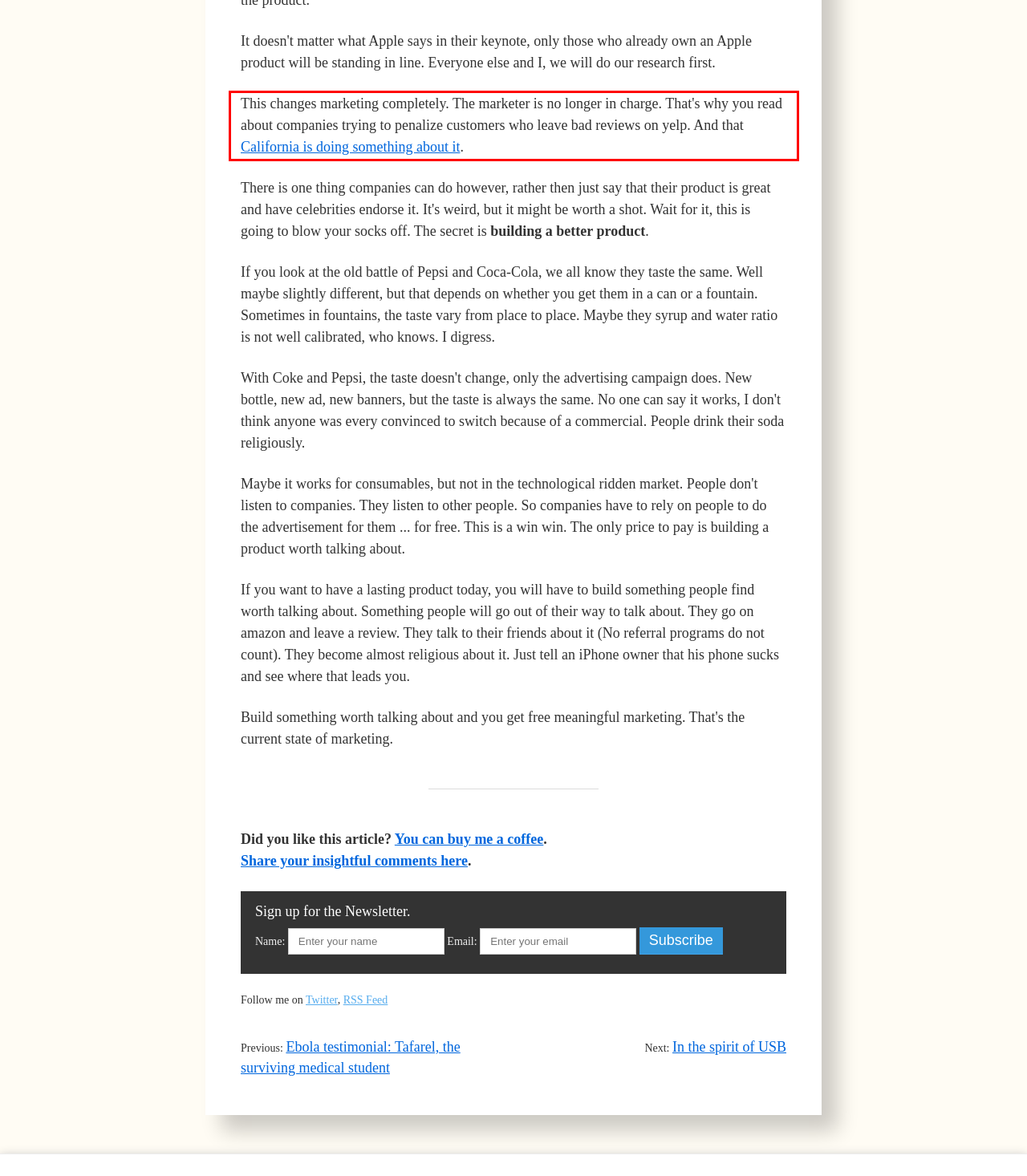You are provided with a screenshot of a webpage containing a red bounding box. Please extract the text enclosed by this red bounding box.

This changes marketing completely. The marketer is no longer in charge. That's why you read about companies trying to penalize customers who leave bad reviews on yelp. And that California is doing something about it.